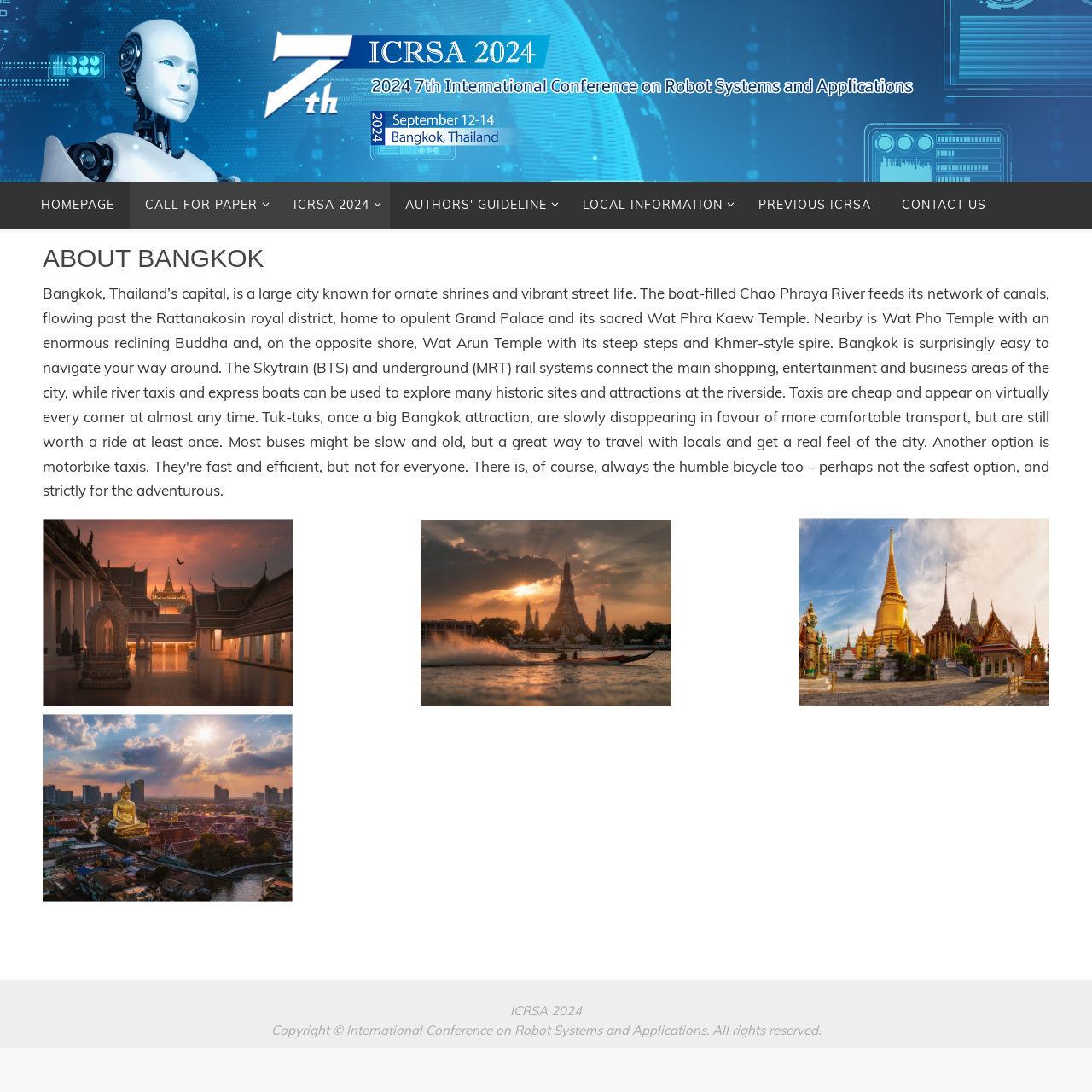What is the second-to-last link in the top menu?
Provide a one-word or short-phrase answer based on the image.

LOCAL INFORMATION